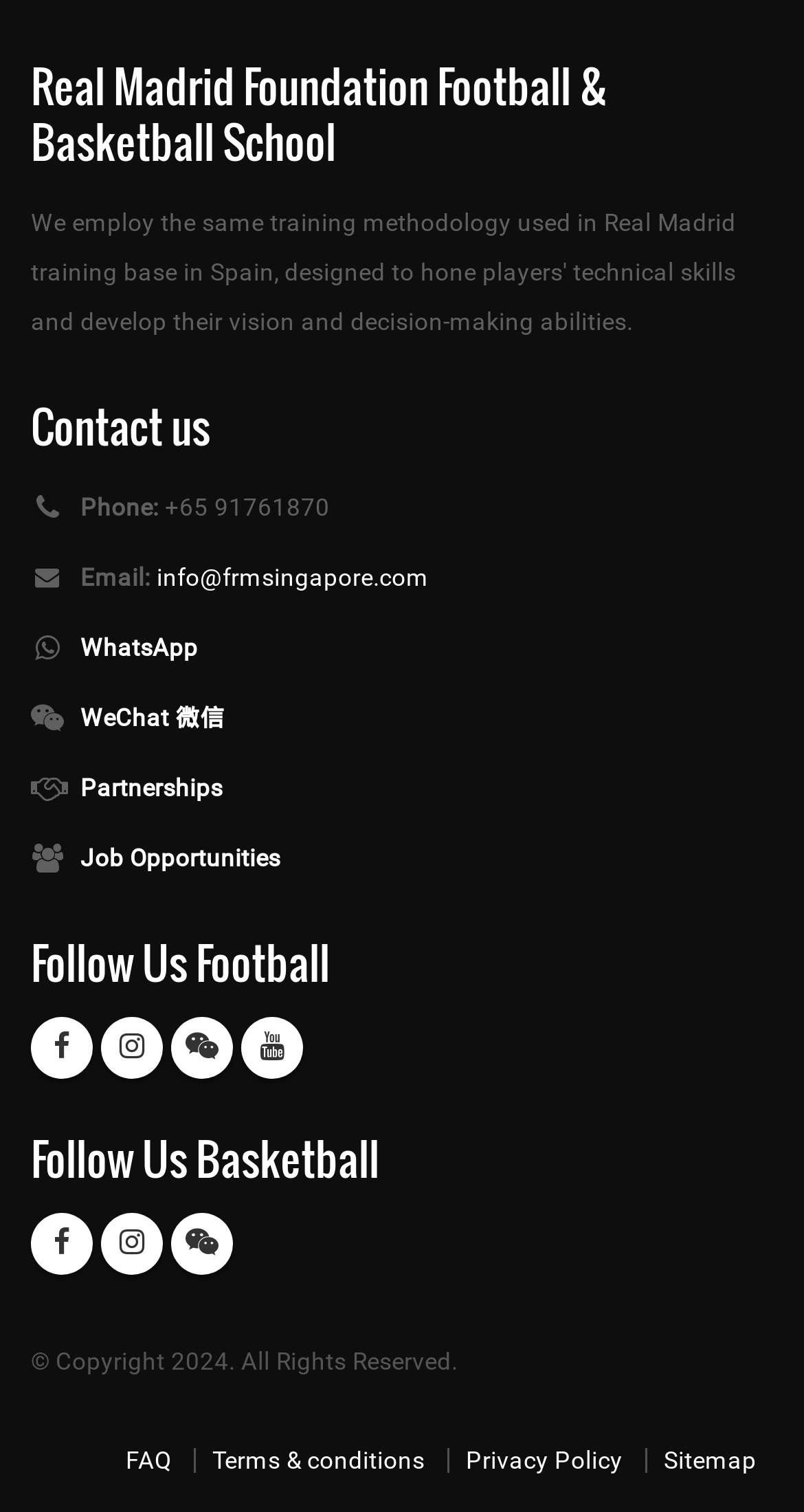Please determine the bounding box coordinates of the element to click in order to execute the following instruction: "Send an email". The coordinates should be four float numbers between 0 and 1, specified as [left, top, right, bottom].

[0.195, 0.373, 0.533, 0.392]